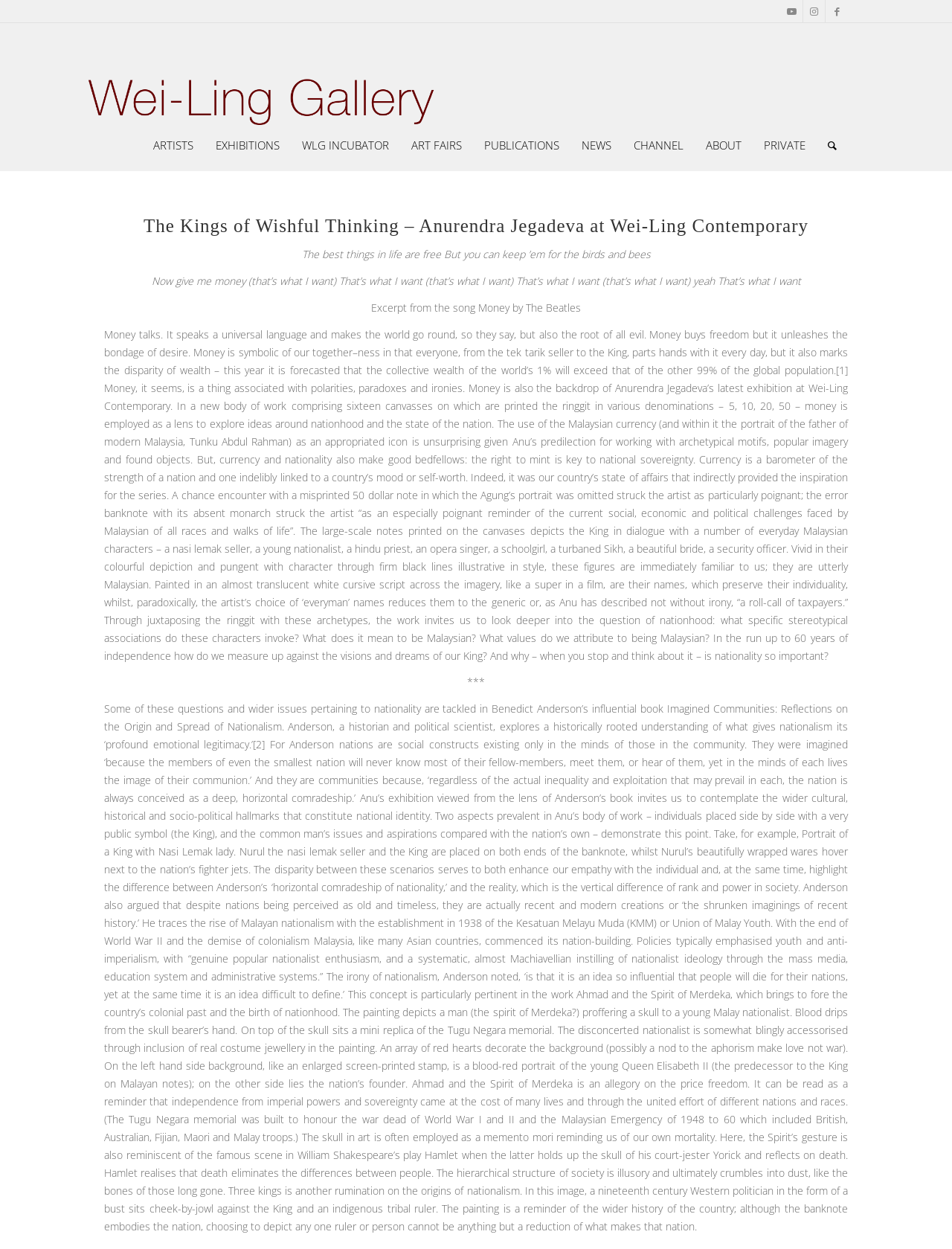Determine the bounding box of the UI component based on this description: "alt="Wei-Ling Gallery" title="logo-red"". The bounding box coordinates should be four float values between 0 and 1, i.e., [left, top, right, bottom].

[0.086, 0.054, 0.461, 0.143]